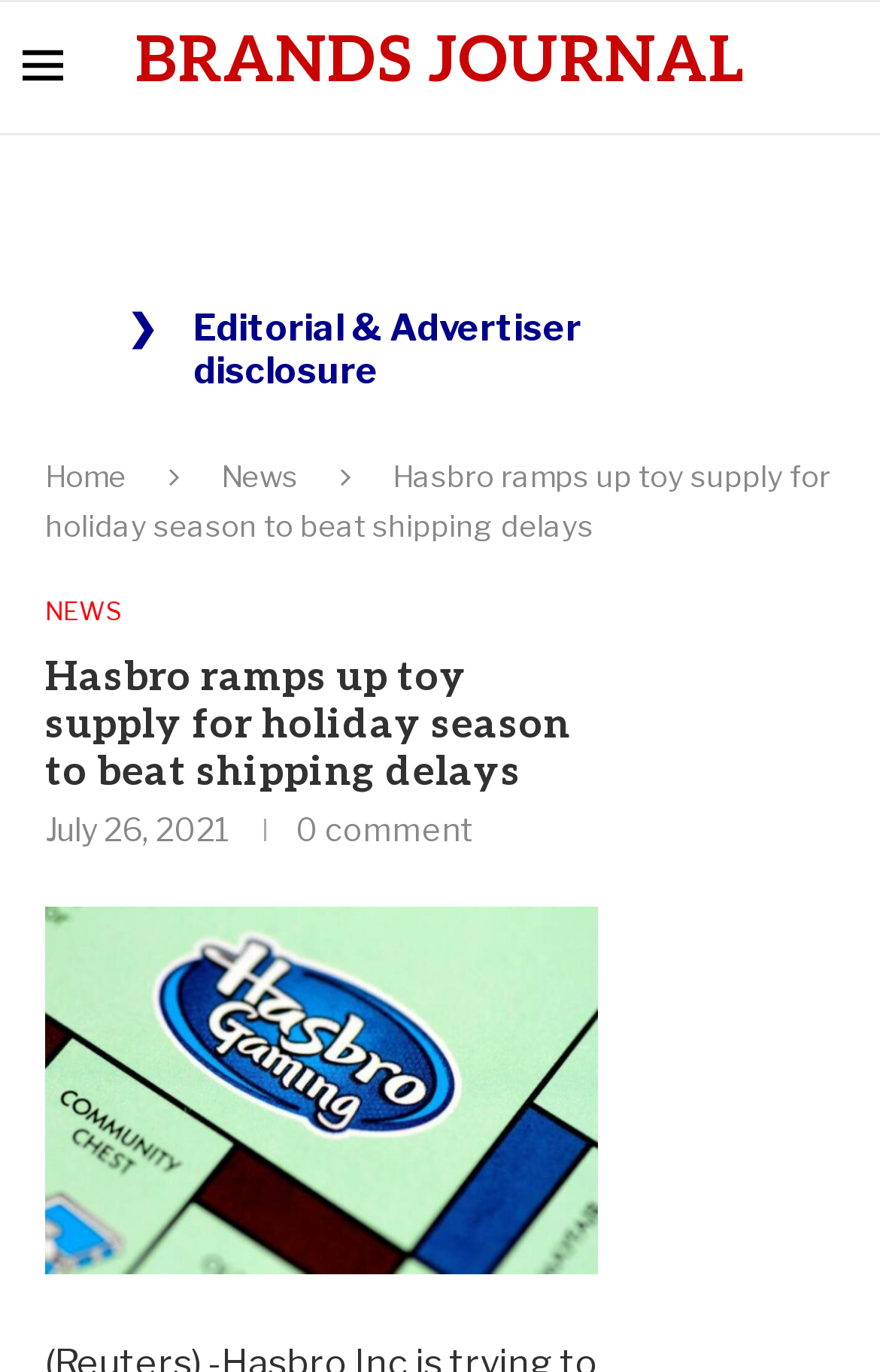What is the category of the news article?
Look at the screenshot and respond with a single word or phrase.

News